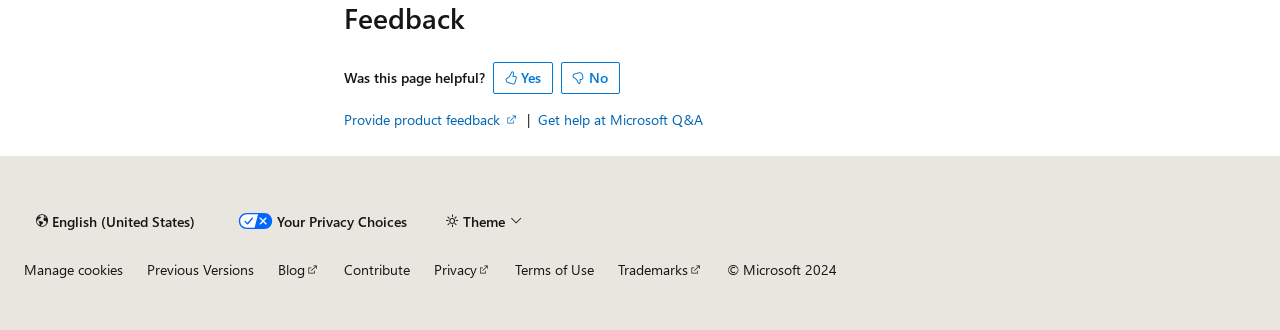Extract the bounding box coordinates for the described element: "Manage cookies". The coordinates should be represented as four float numbers between 0 and 1: [left, top, right, bottom].

[0.019, 0.793, 0.096, 0.842]